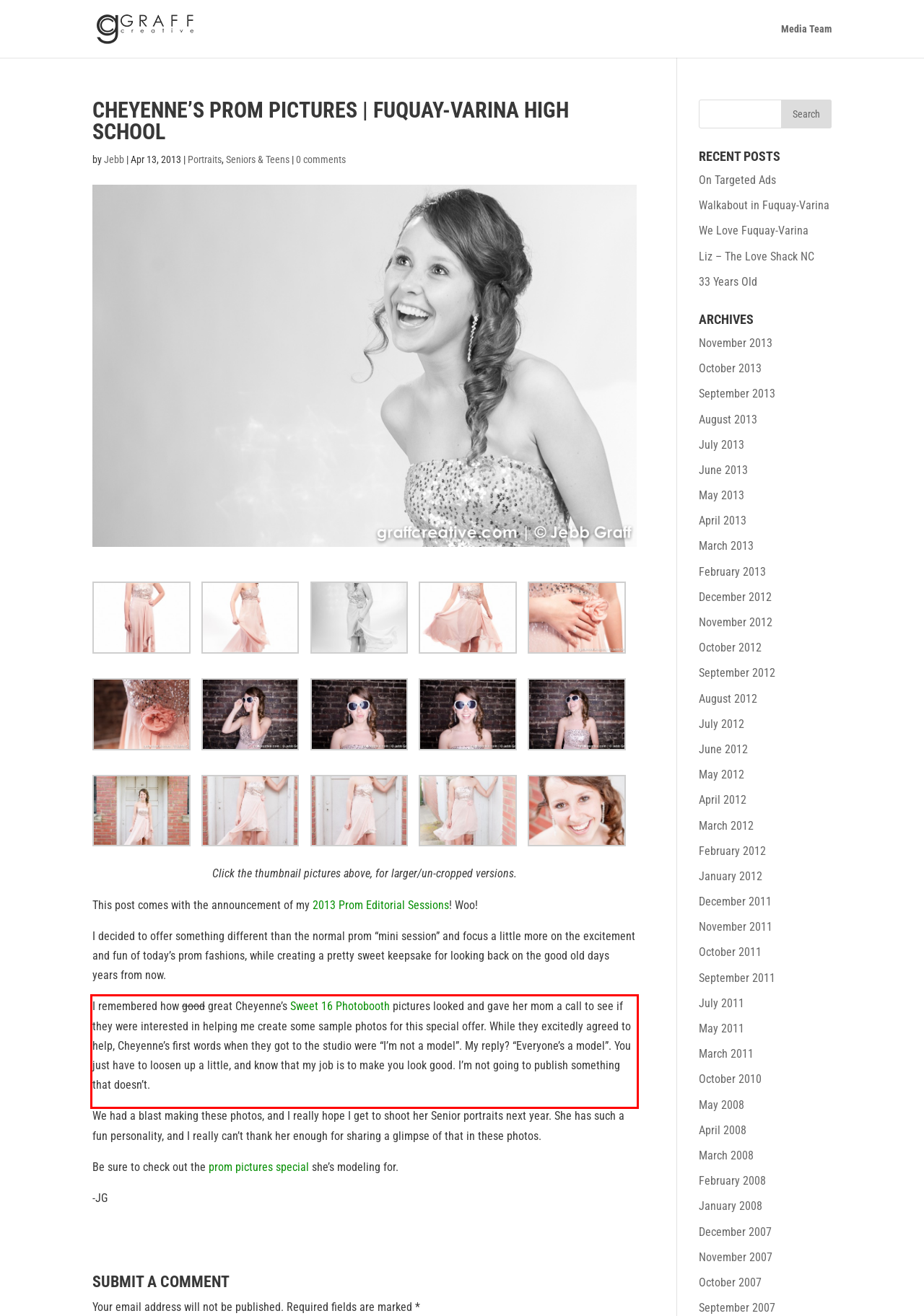Identify the red bounding box in the webpage screenshot and perform OCR to generate the text content enclosed.

I remembered how good great Cheyenne’s Sweet 16 Photobooth pictures looked and gave her mom a call to see if they were interested in helping me create some sample photos for this special offer. While they excitedly agreed to help, Cheyenne’s first words when they got to the studio were “I’m not a model”. My reply? “Everyone’s a model”. You just have to loosen up a little, and know that my job is to make you look good. I’m not going to publish something that doesn’t.